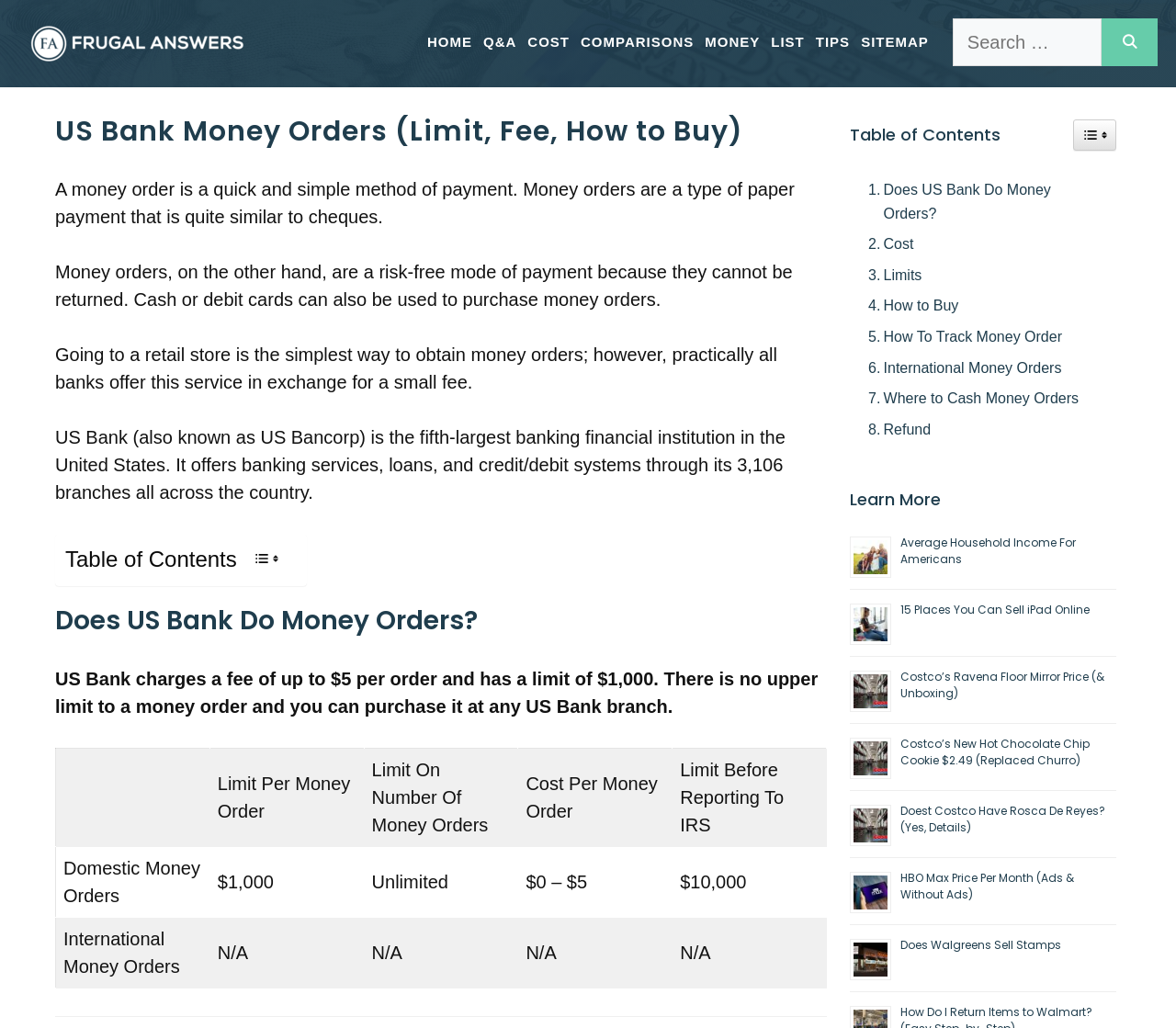Identify the coordinates of the bounding box for the element that must be clicked to accomplish the instruction: "Search for something".

[0.809, 0.021, 0.859, 0.067]